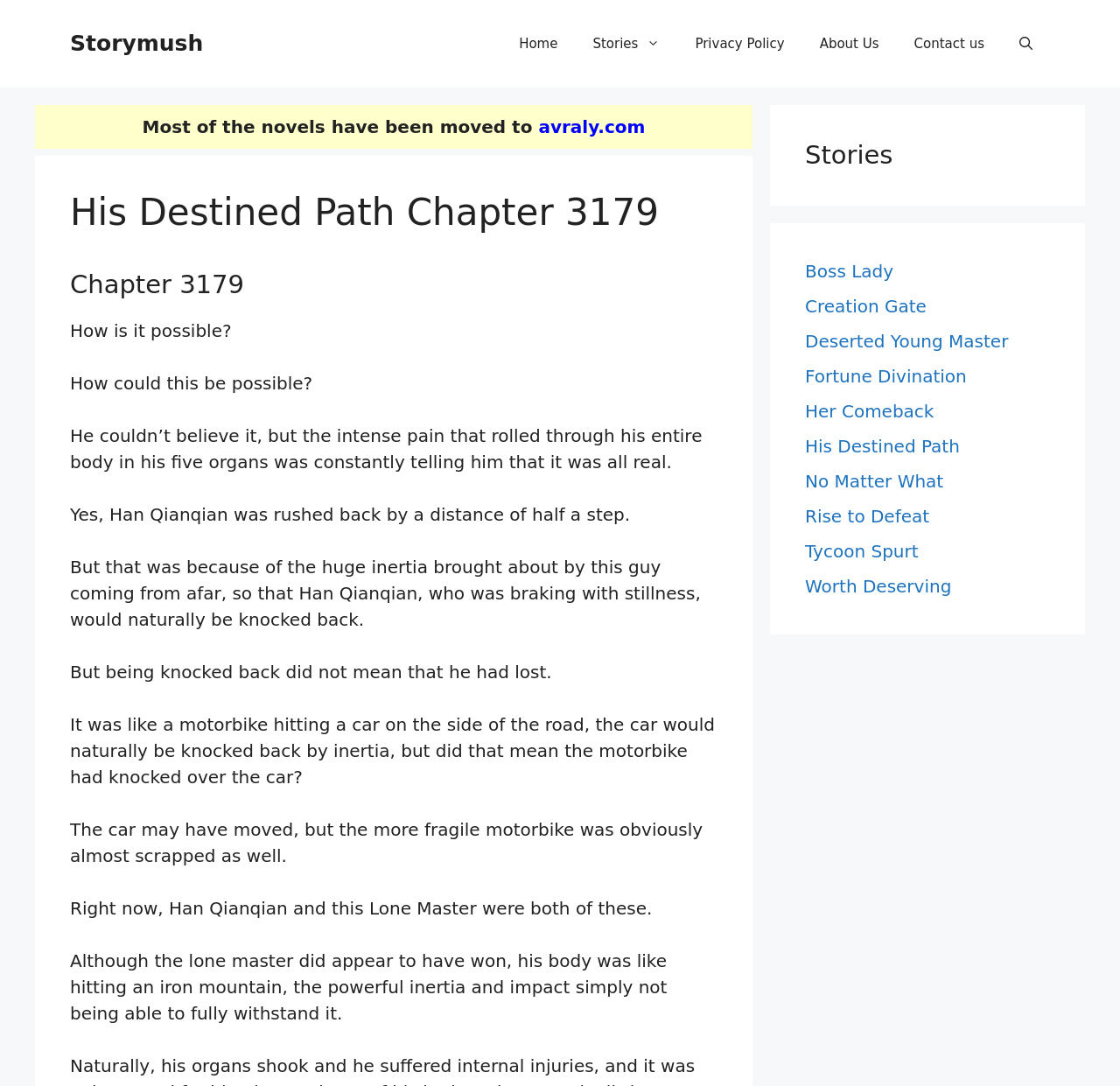Locate the bounding box coordinates of the clickable region necessary to complete the following instruction: "Visit 'avraly.com'". Provide the coordinates in the format of four float numbers between 0 and 1, i.e., [left, top, right, bottom].

[0.481, 0.107, 0.576, 0.127]